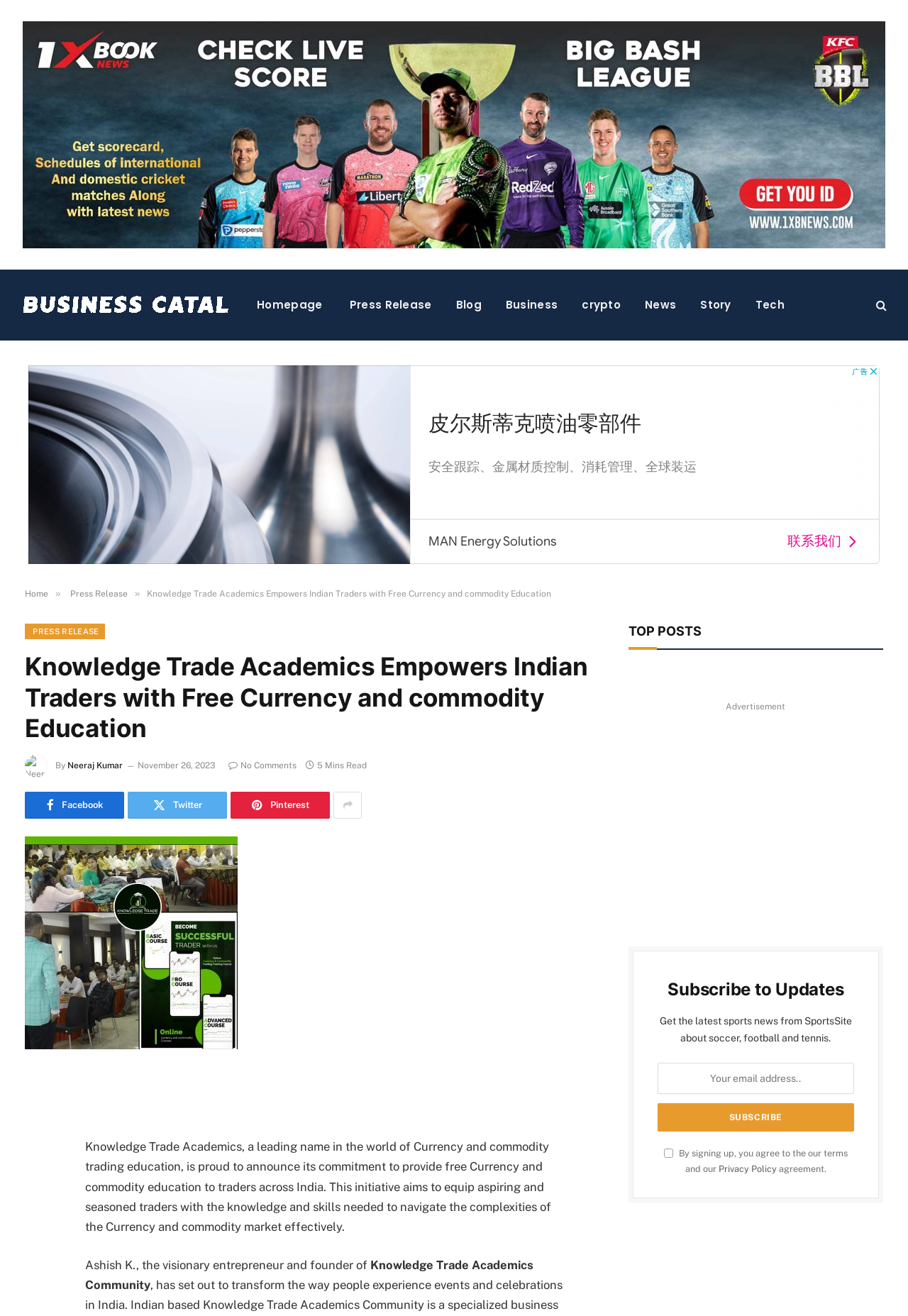Identify the main heading from the webpage and provide its text content.

Knowledge Trade Academics Empowers Indian Traders with Free Currency and commodity Education